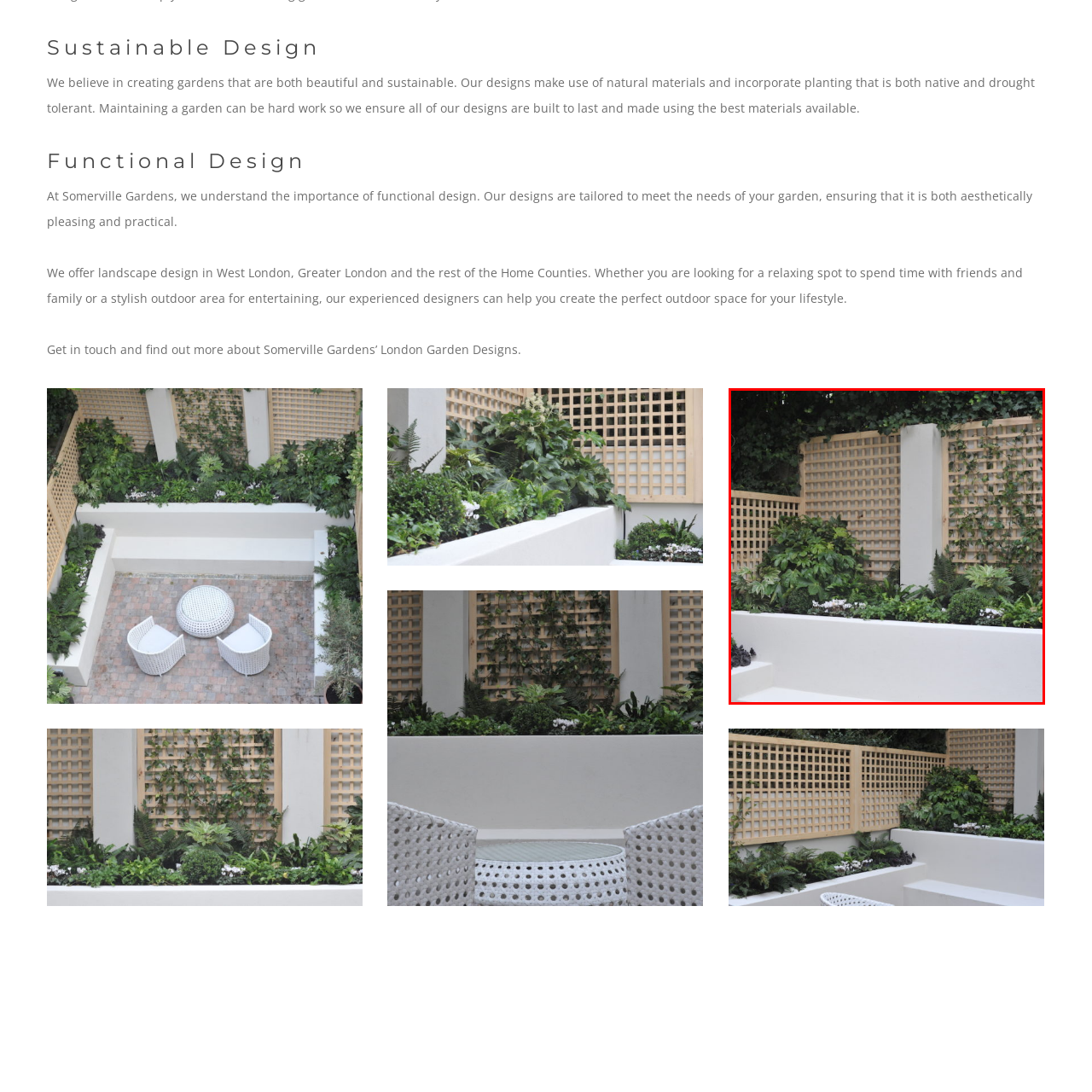Focus on the image marked by the red bounding box and offer an in-depth answer to the subsequent question based on the visual content: What is the purpose of the wooden lattice trellis?

The caption describes the wooden lattice trellis as part of the backdrop, and mentions 'climbing plants' which implies that the trellis is used to provide support for these plants to grow.